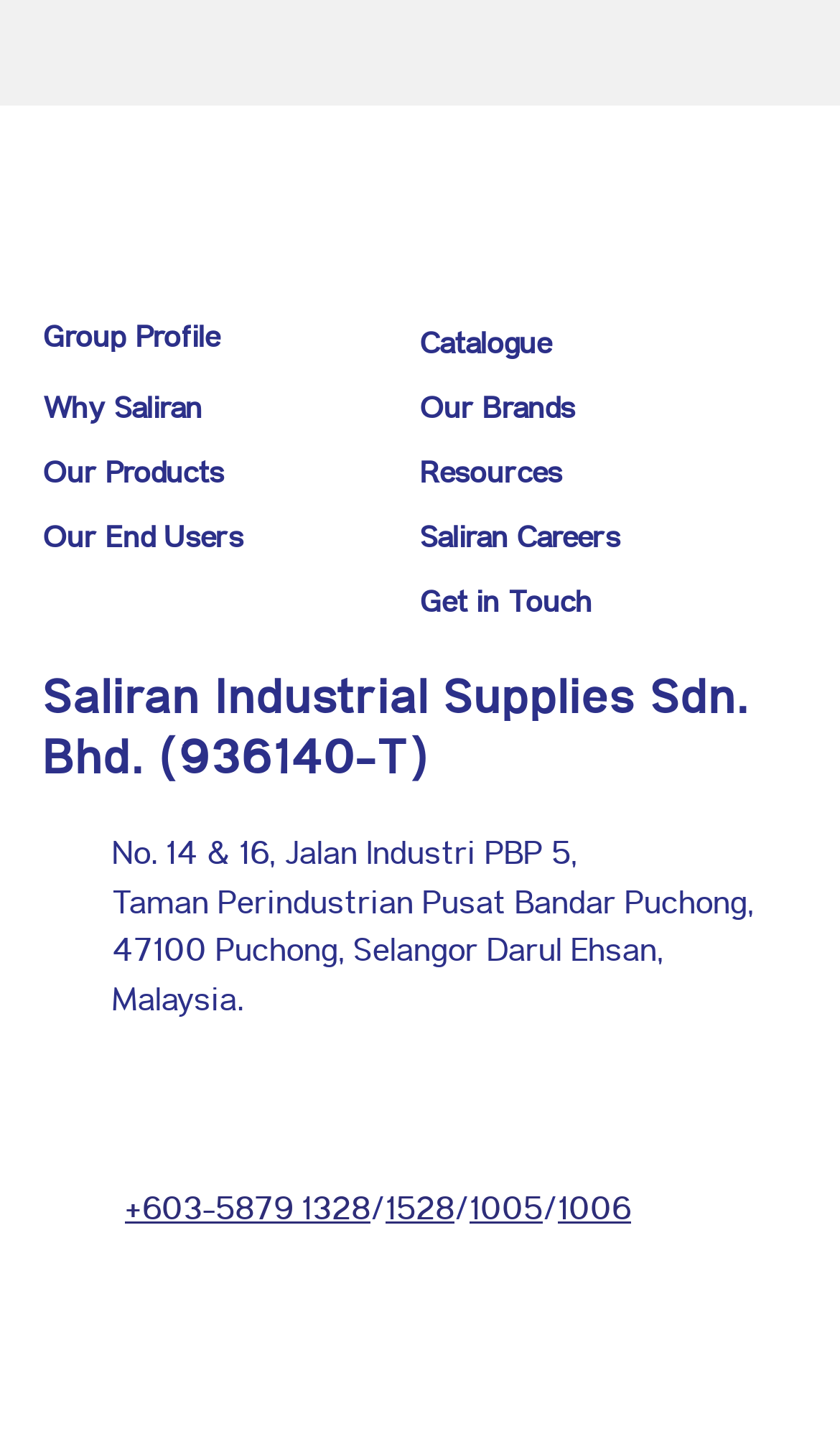Please find the bounding box coordinates of the element that must be clicked to perform the given instruction: "Call Saliran". The coordinates should be four float numbers from 0 to 1, i.e., [left, top, right, bottom].

[0.149, 0.828, 0.441, 0.862]